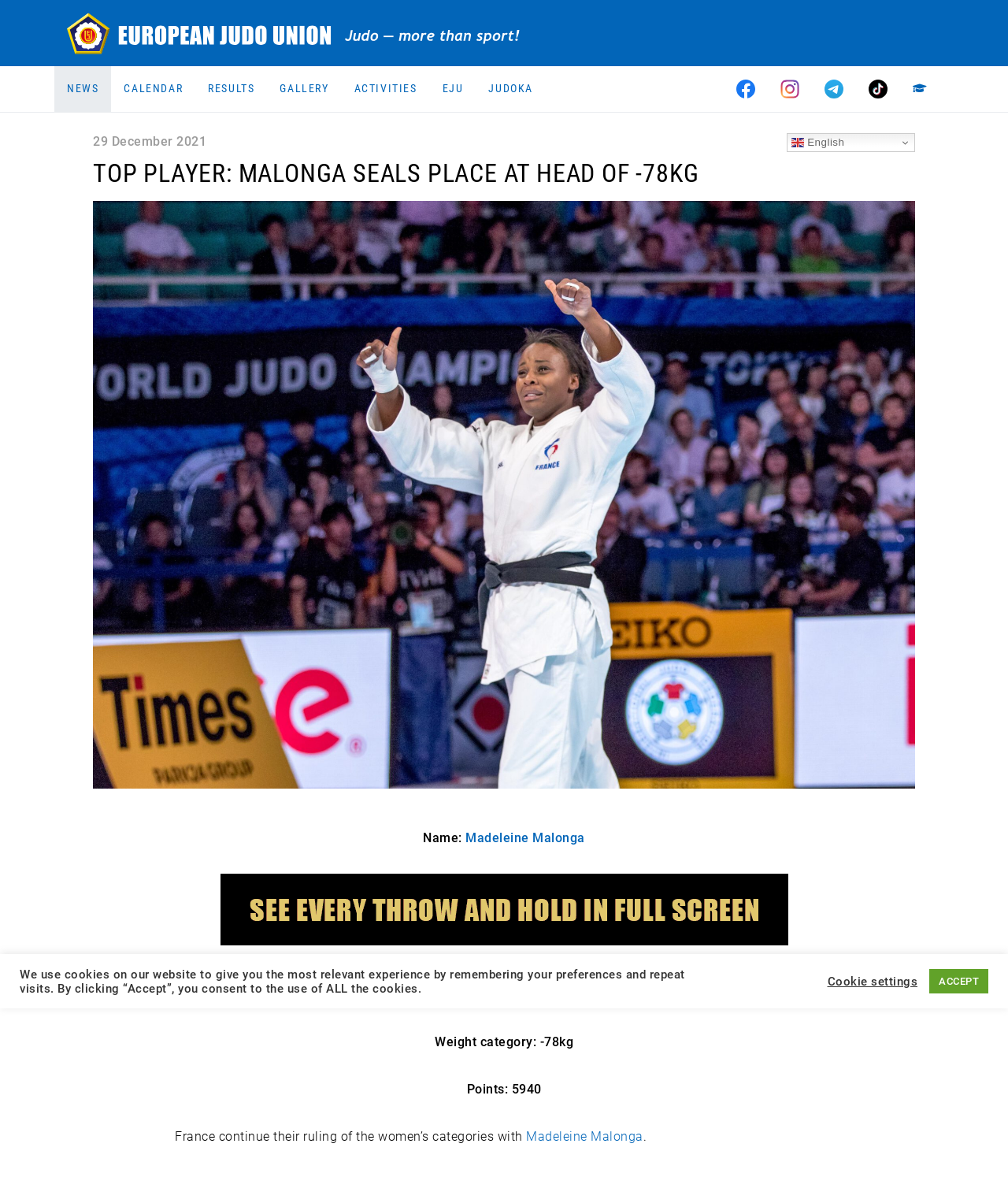Locate the bounding box coordinates of the element that should be clicked to fulfill the instruction: "Open Facebook page".

[0.718, 0.056, 0.762, 0.095]